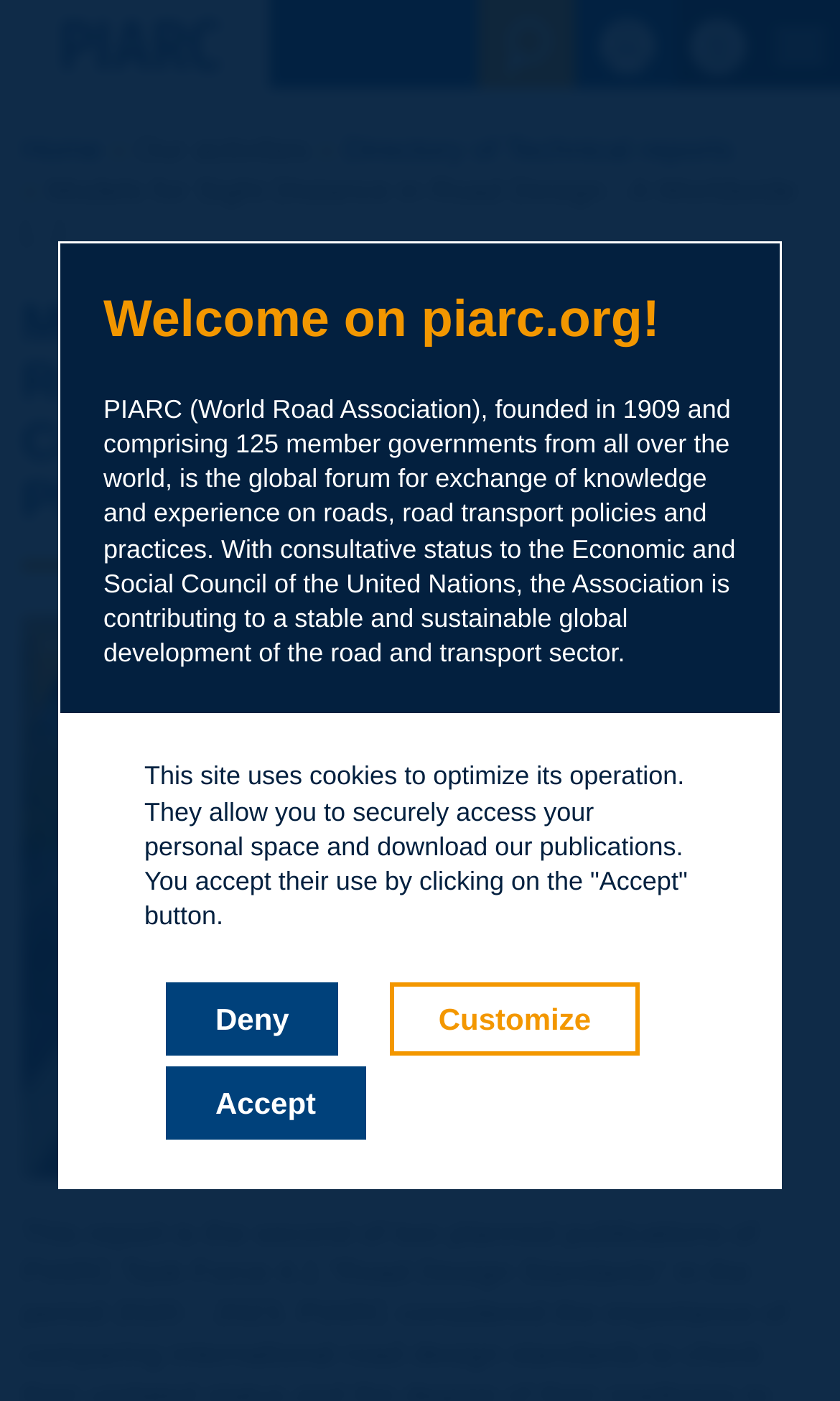Can you extract the headline from the webpage for me?

Welcome on piarc.org!